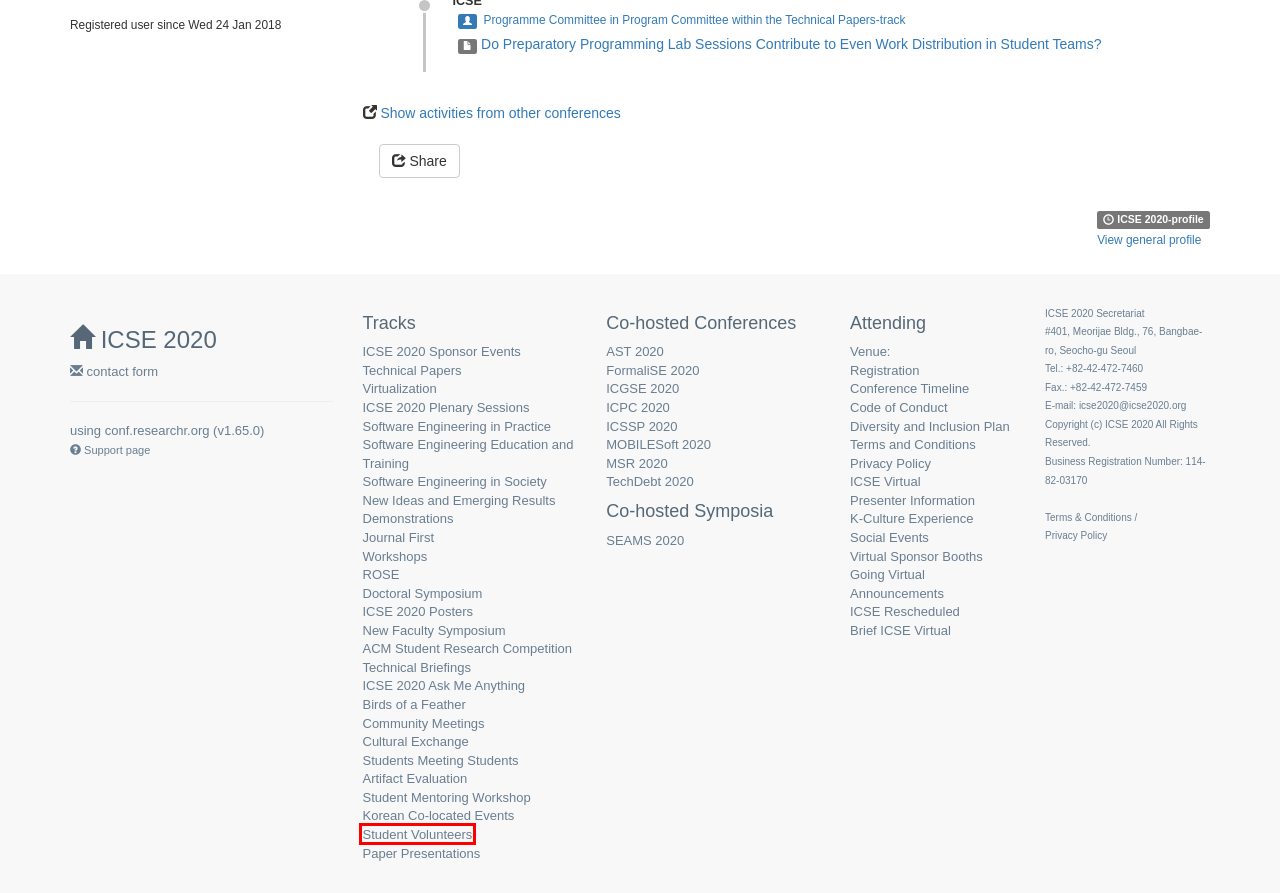Given a screenshot of a webpage with a red bounding box around an element, choose the most appropriate webpage description for the new page displayed after clicking the element within the bounding box. Here are the candidates:
A. ICSE Virtual - ICSE 2020
B. ICSE 2020 - Korean Co-located Events - ICSE 2020
C. SEAMS 2020
D. ICSE 2020 - Paper Presentations - ICSE 2020
E. Venue  - ICSE 2020
F. ICSE 2020 -  Plenary Sessions - ICSE 2020
G. Markus Borg -
H. ICSE 2020 - Student Volunteers - ICSE 2020

H